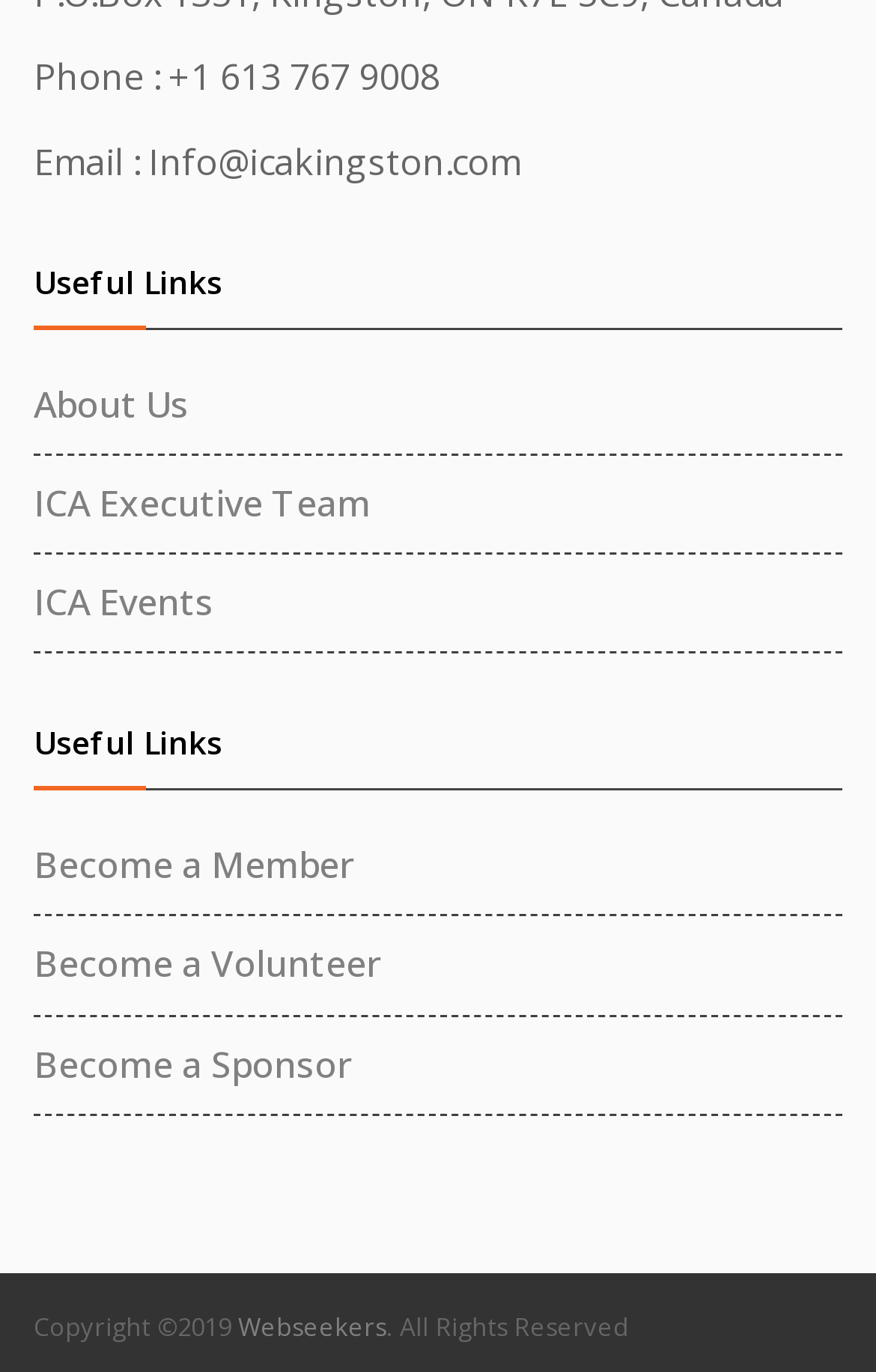Refer to the image and provide an in-depth answer to the question:
What is the year of copyright?

The year of copyright is obtained from the StaticText element with the text 'Copyright ©2019' located at the bottom of the webpage.